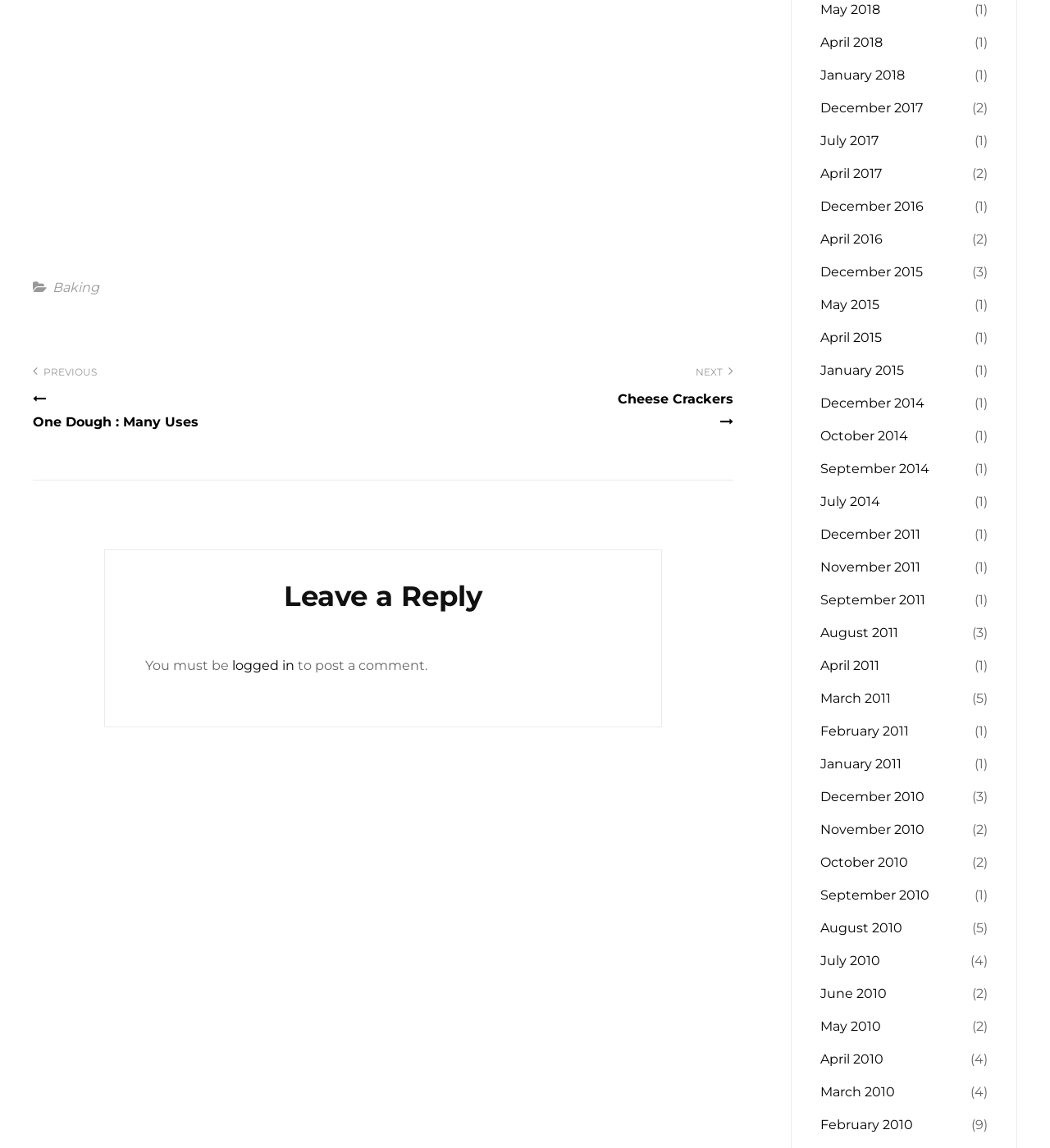Please determine the bounding box coordinates of the area that needs to be clicked to complete this task: 'Click on the 'Leave a Reply' heading'. The coordinates must be four float numbers between 0 and 1, formatted as [left, top, right, bottom].

[0.138, 0.504, 0.592, 0.534]